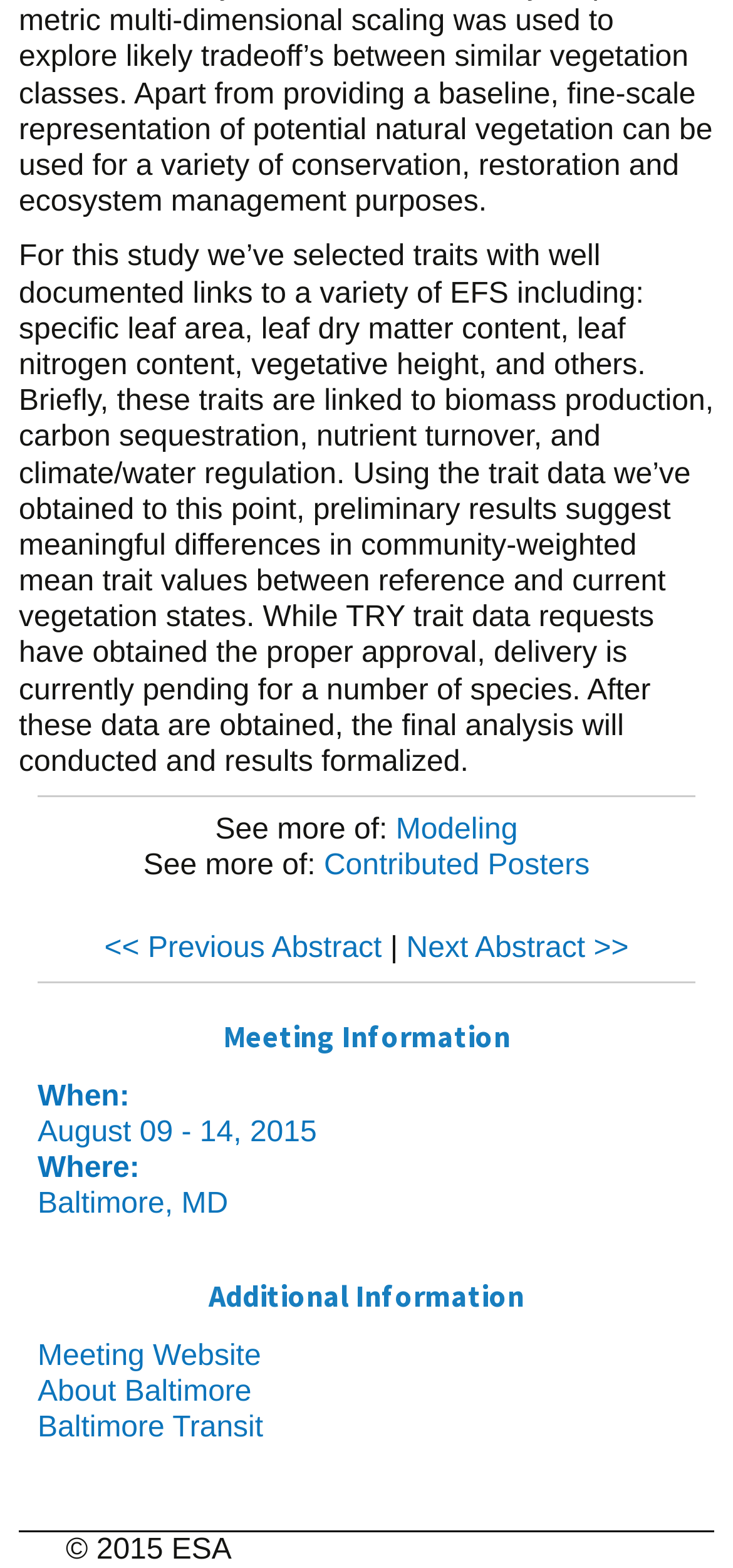Where is the meeting taking place?
Answer the question with a detailed and thorough explanation.

The location of the meeting can be found in the 'Meeting Information' section, where it is stated 'Where: Baltimore, MD'.